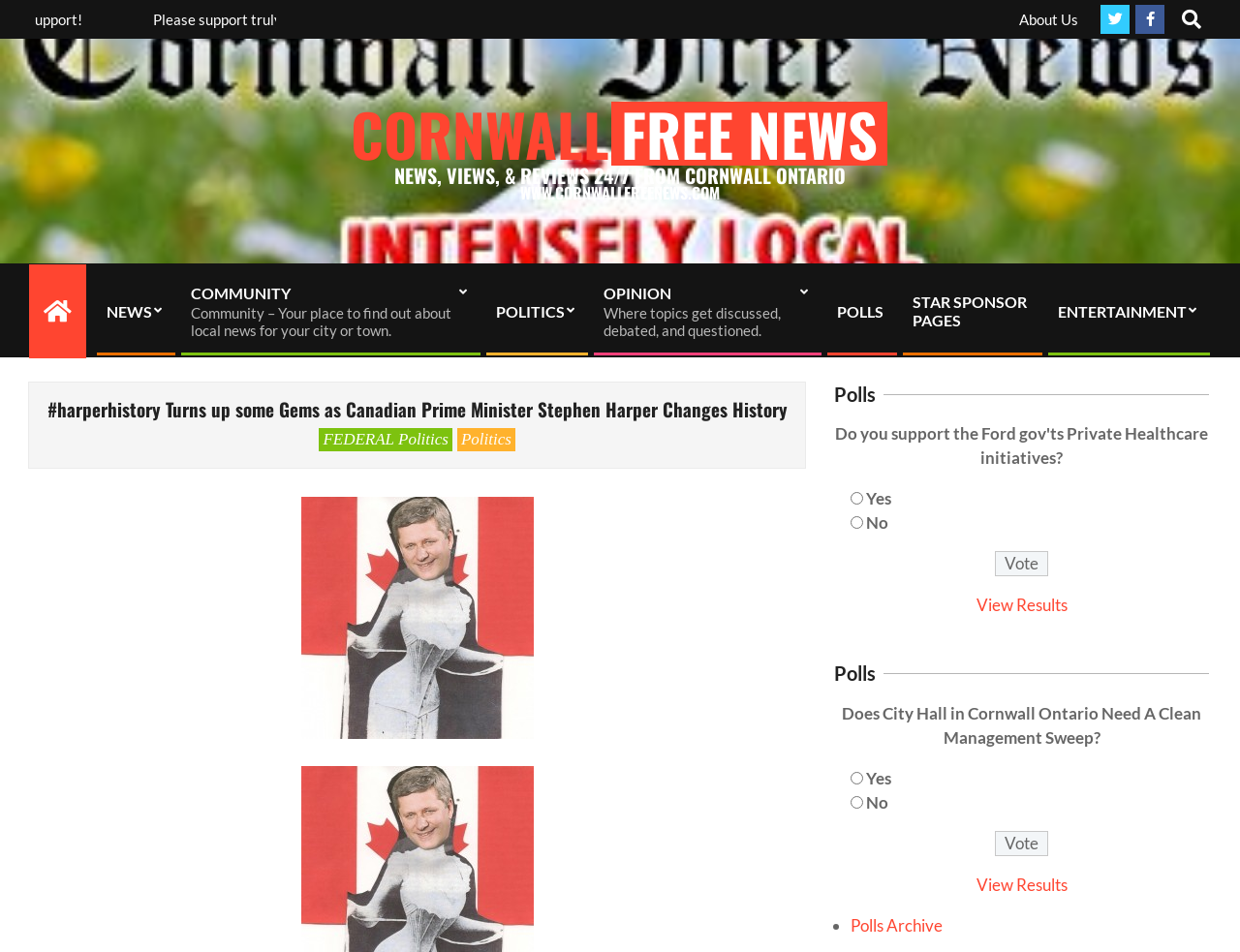Identify the bounding box coordinates of the part that should be clicked to carry out this instruction: "visit blog".

None